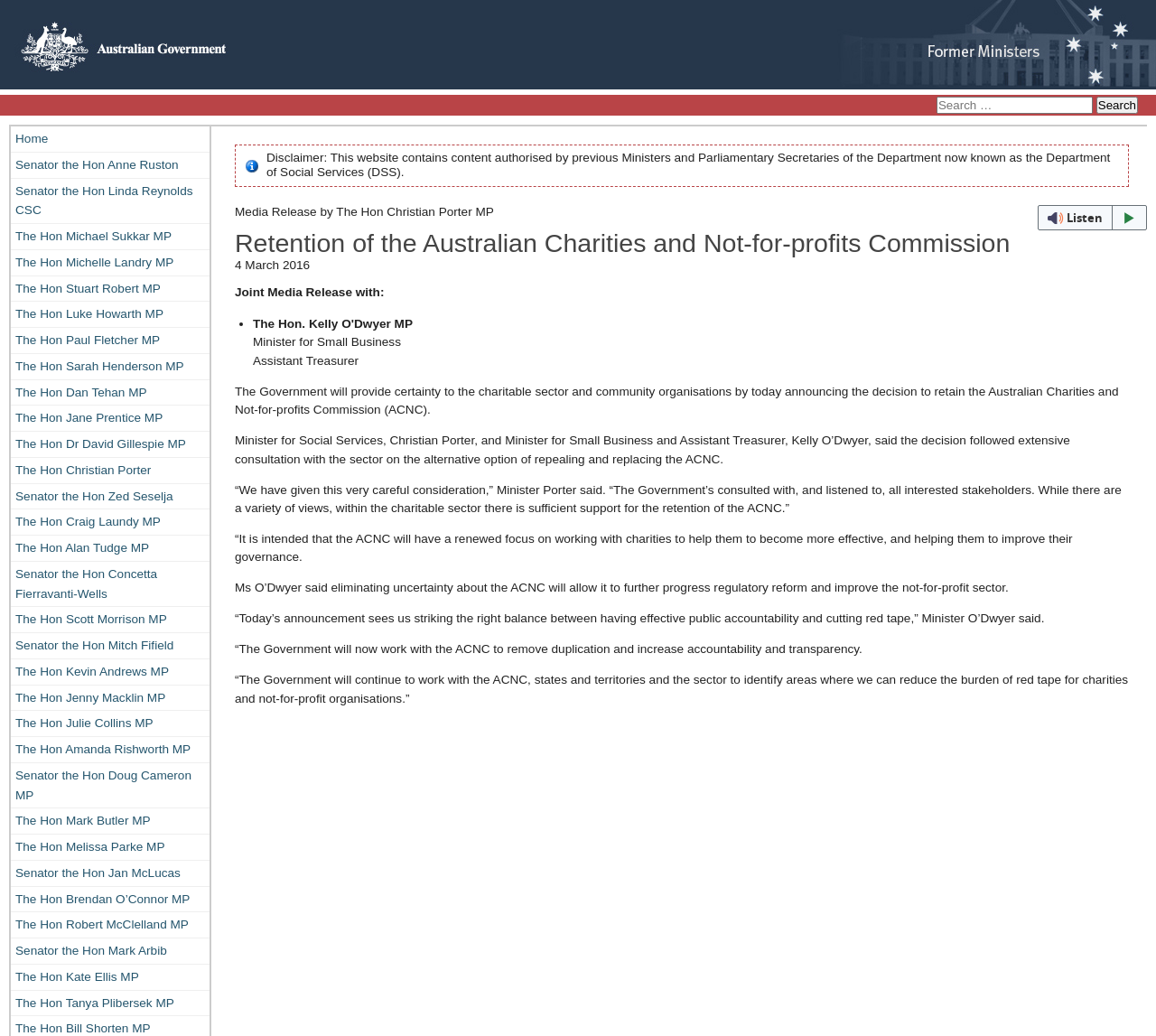Locate the bounding box coordinates of the area to click to fulfill this instruction: "Click on the Australian Government link". The bounding box should be presented as four float numbers between 0 and 1, in the order [left, top, right, bottom].

[0.0, 0.073, 0.198, 0.086]